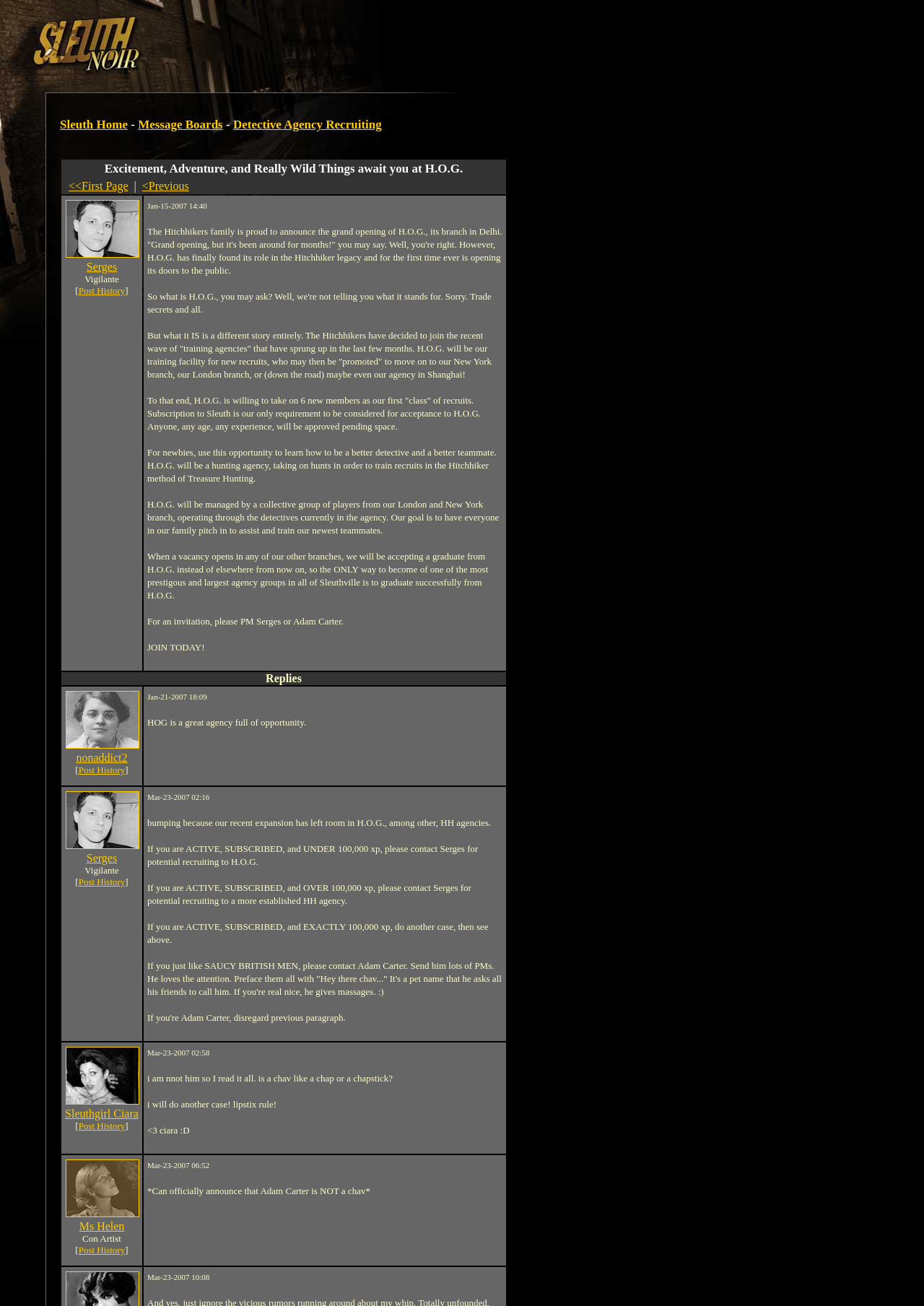Based on the element description Post History, identify the bounding box of the UI element in the given webpage screenshot. The coordinates should be in the format (top-left x, top-left y, bottom-right x, bottom-right y) and must be between 0 and 1.

[0.085, 0.585, 0.135, 0.594]